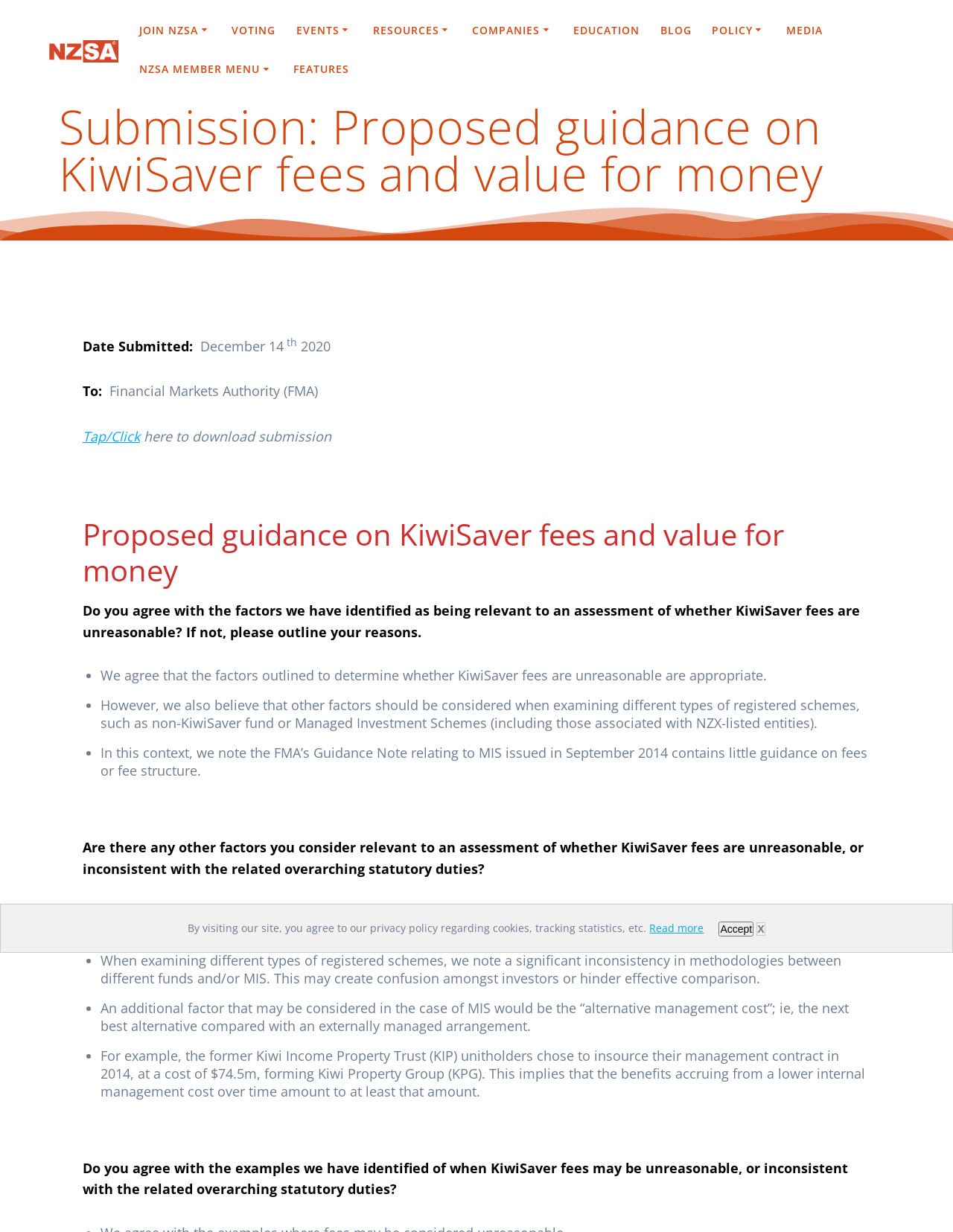Given the content of the image, can you provide a detailed answer to the question?
What is the topic of the proposed guidance?

I found the answer by reading the heading that says 'Proposed guidance on KiwiSaver fees and value for money', which indicates that the webpage is discussing guidance related to KiwiSaver fees and value for money.